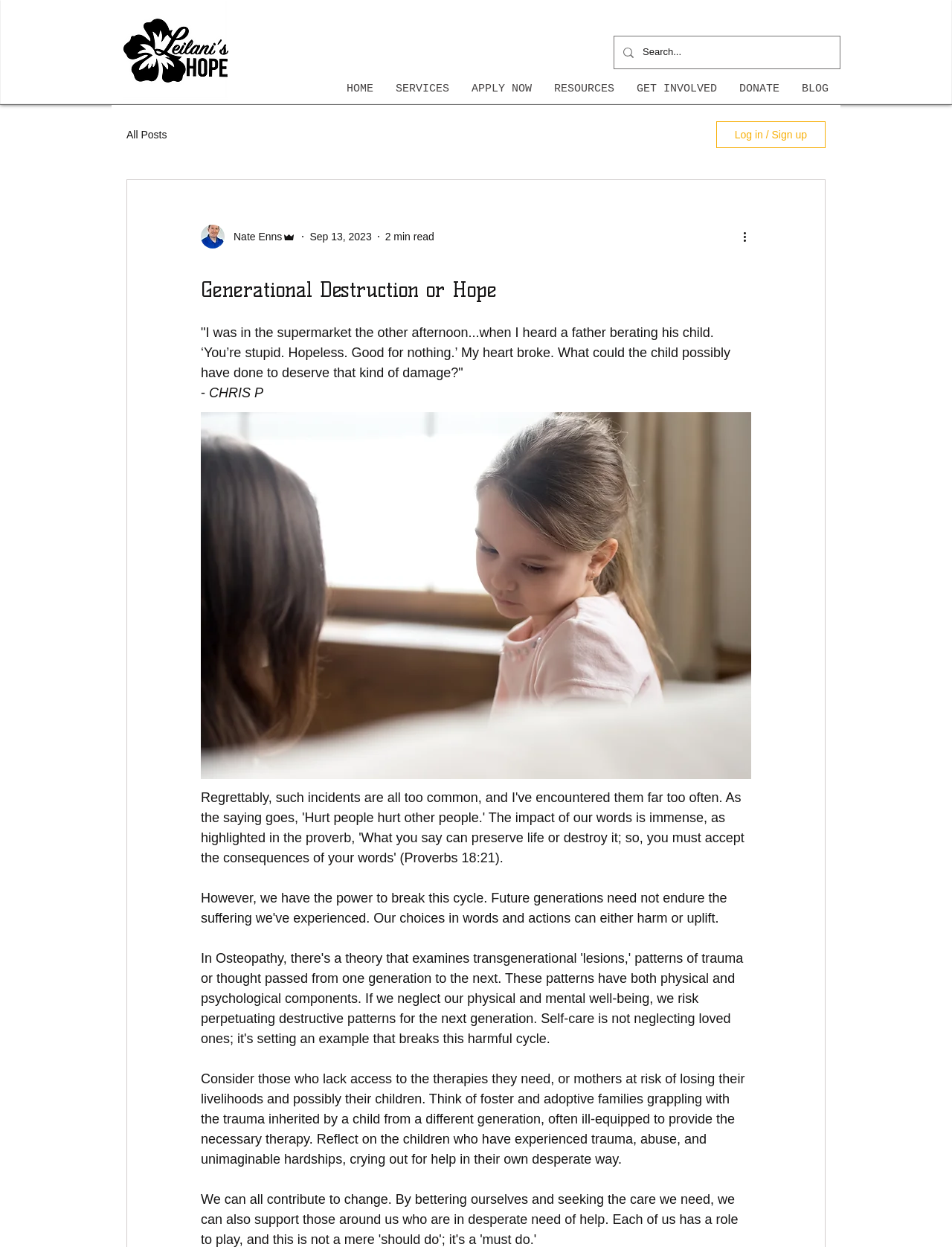What is the purpose of the search box?
Kindly give a detailed and elaborate answer to the question.

The search box is located at the top right corner of the webpage, and it has a placeholder text 'Search...'. This suggests that the search box is used to search for content within the website.